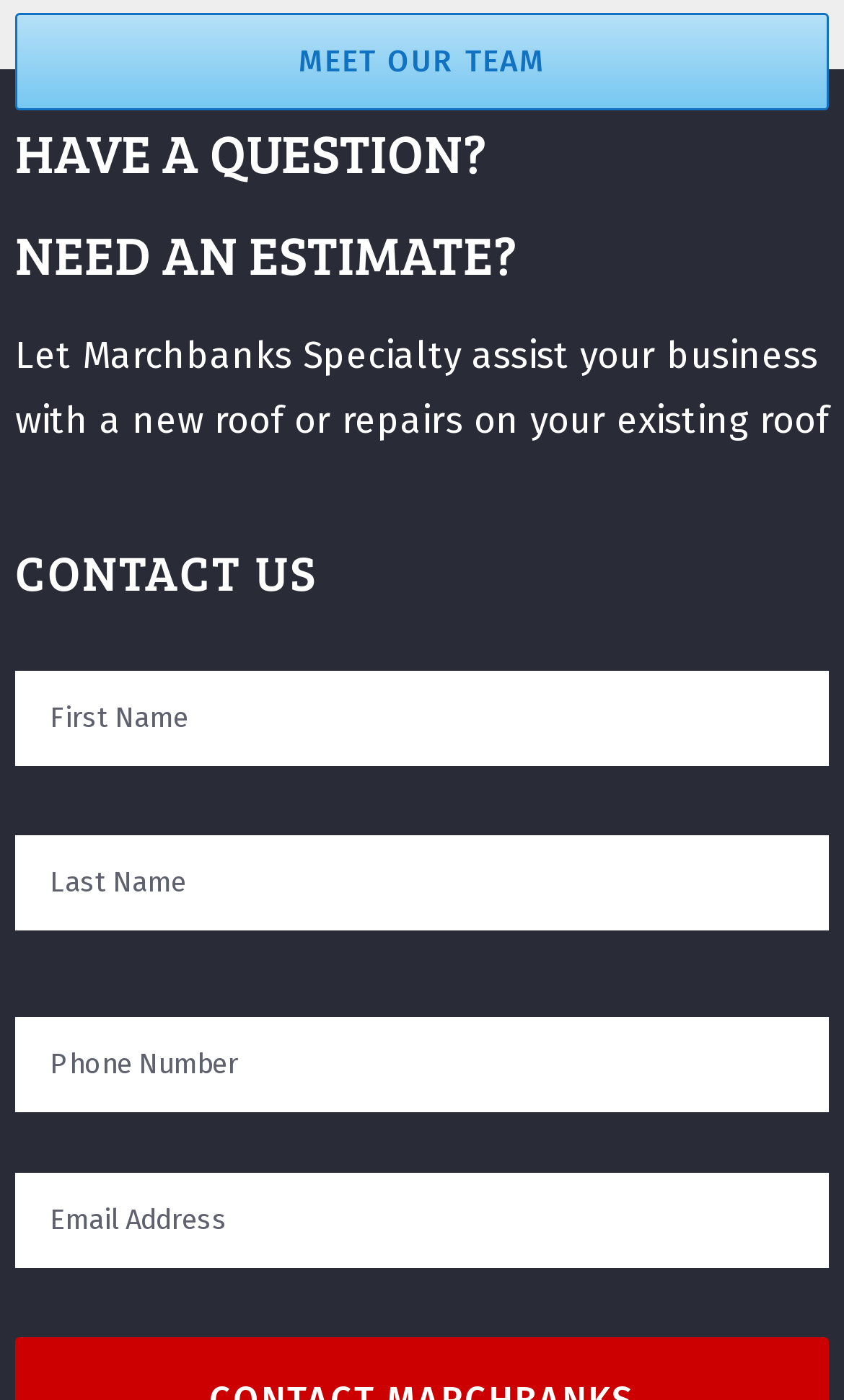What is the company's specialty?
Examine the screenshot and reply with a single word or phrase.

Roofing